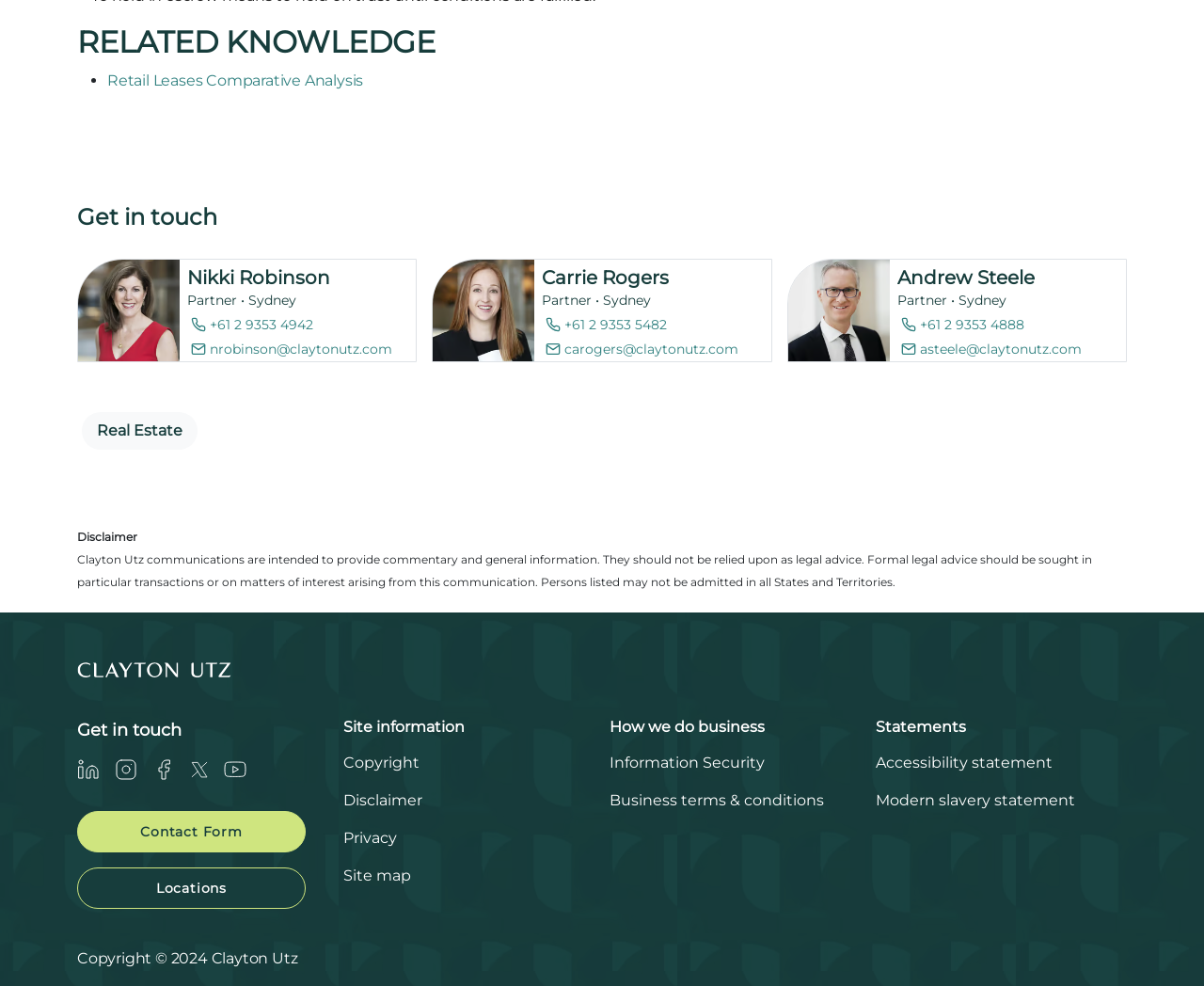Please specify the coordinates of the bounding box for the element that should be clicked to carry out this instruction: "Click on 'Retail Leases Comparative Analysis'". The coordinates must be four float numbers between 0 and 1, formatted as [left, top, right, bottom].

[0.089, 0.073, 0.302, 0.091]